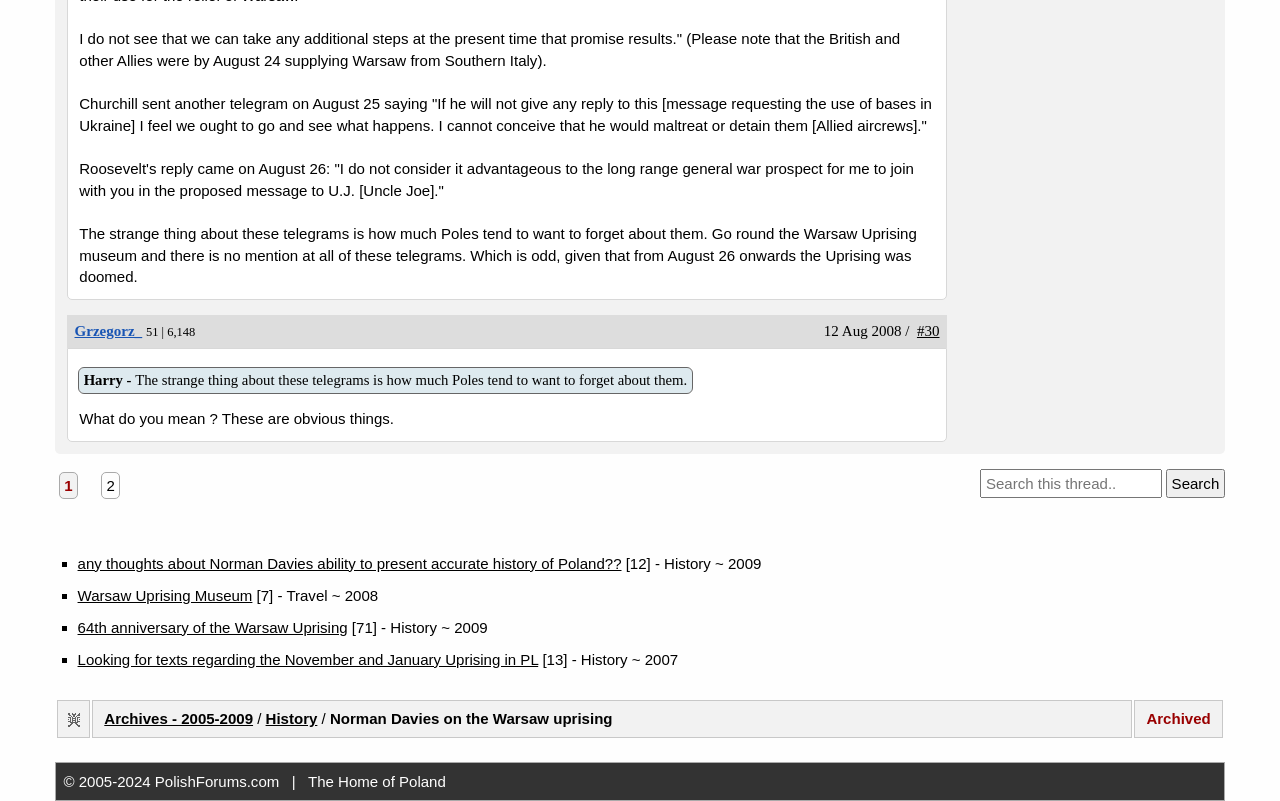Determine the bounding box for the UI element as described: "name="phrase" placeholder="Search this thread.."". The coordinates should be represented as four float numbers between 0 and 1, formatted as [left, top, right, bottom].

[0.766, 0.586, 0.908, 0.621]